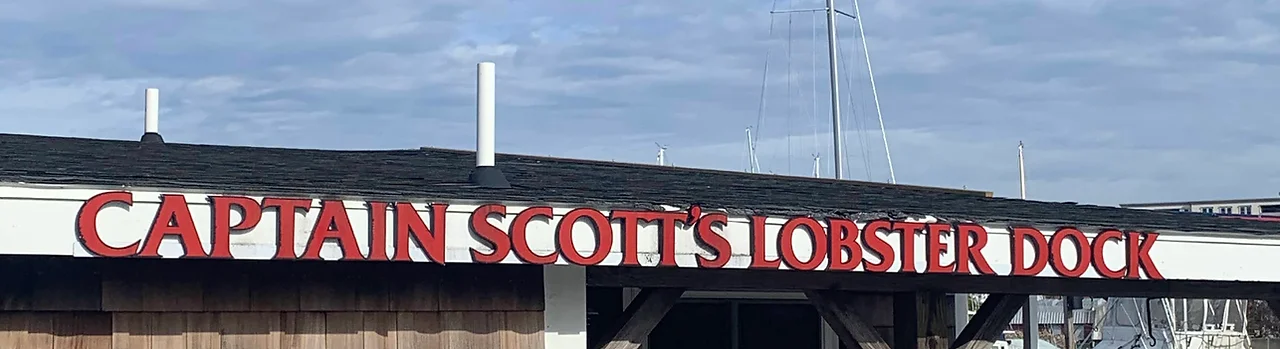Break down the image and describe every detail you can observe.

The image features a prominent sign that reads "CAPTAIN SCOTT'S LOBSTER DOCK," showcasing the establishment's name in bold red letters against a white background. This iconic seafood destination, located at the water's edge, is likely a well-loved spot for locals and visitors alike, renowned for its delicious lobster rolls and other seafood offerings. The setting reflects a casual, maritime atmosphere, with the sign perched atop a wooden structure and a backdrop of a cloudy sky and masts from nearby boats visible in the distance. This image captures the essence of a coastal dining experience, inviting patrons to enjoy fresh seafood in a picturesque location.